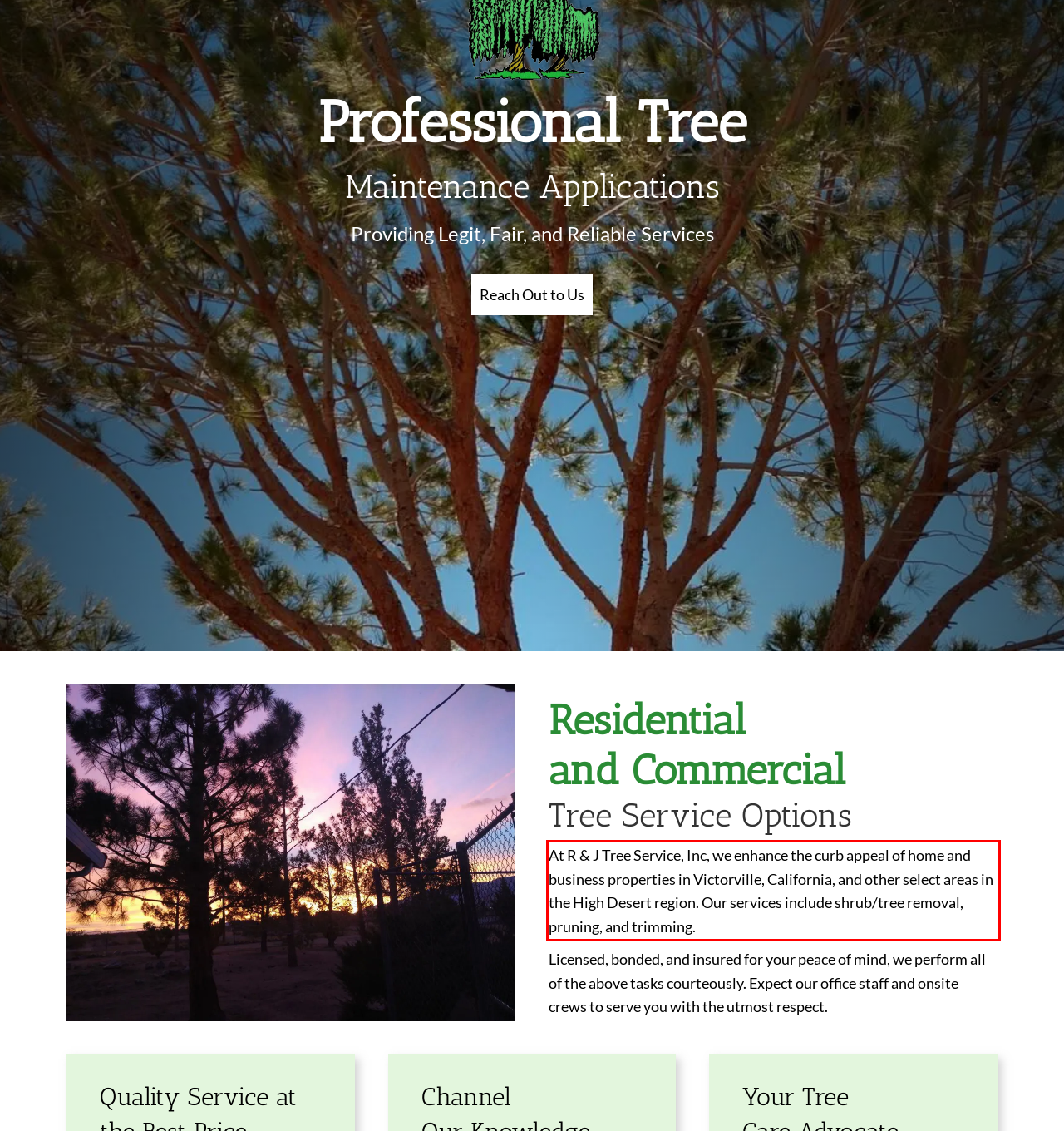Given a screenshot of a webpage with a red bounding box, extract the text content from the UI element inside the red bounding box.

At R & J Tree Service, Inc, we enhance the curb appeal of home and business properties in Victorville, California, and other select areas in the High Desert region. Our services include shrub/tree removal, pruning, and trimming.